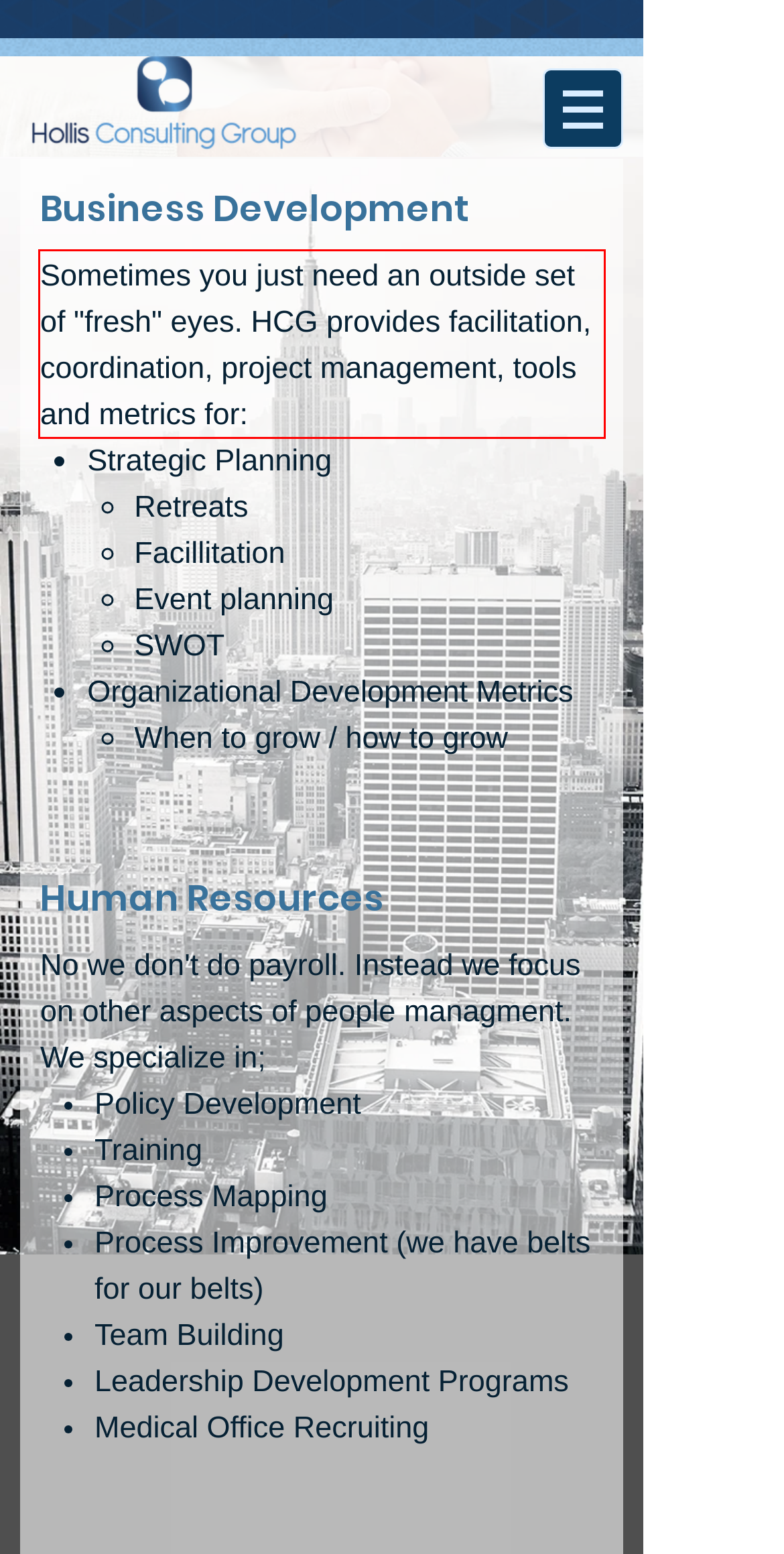There is a screenshot of a webpage with a red bounding box around a UI element. Please use OCR to extract the text within the red bounding box.

Sometimes you just need an outside set of "fresh" eyes. HCG provides facilitation, coordination, project management, tools and metrics for: